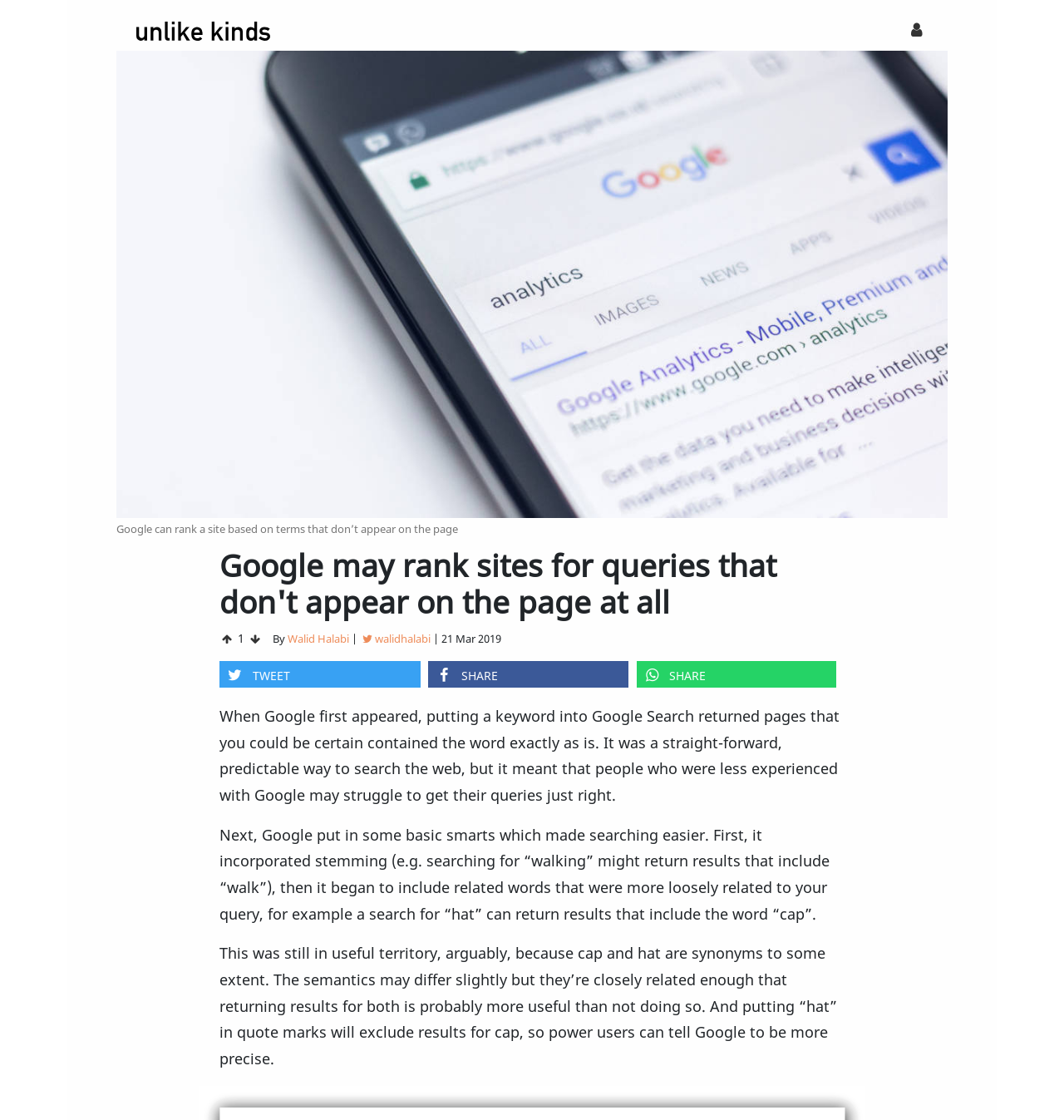Extract the main headline from the webpage and generate its text.

Google may rank sites for queries that don't appear on the page at all